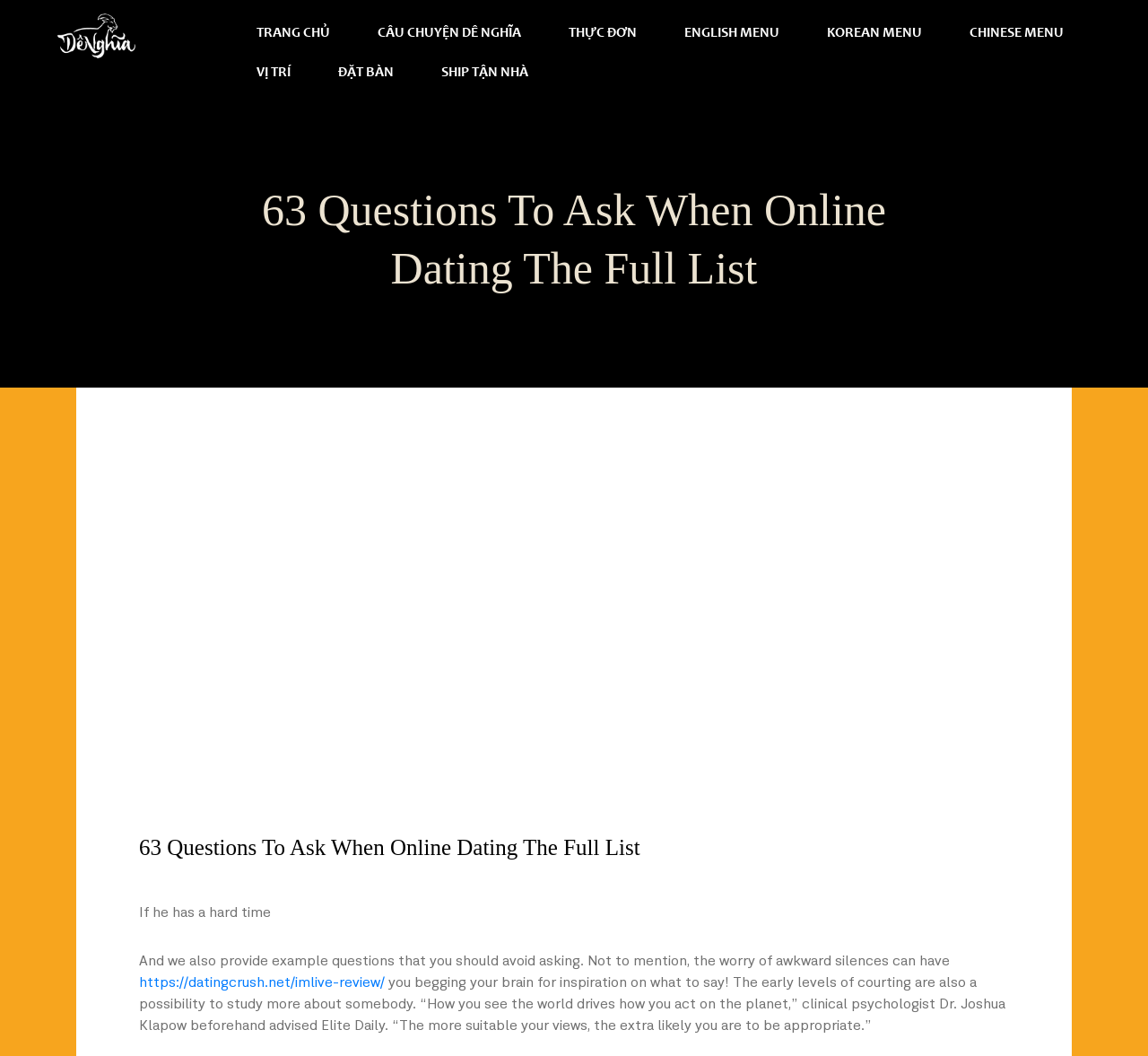Please provide a short answer using a single word or phrase for the question:
How many menu options are available in the top navigation bar?

7